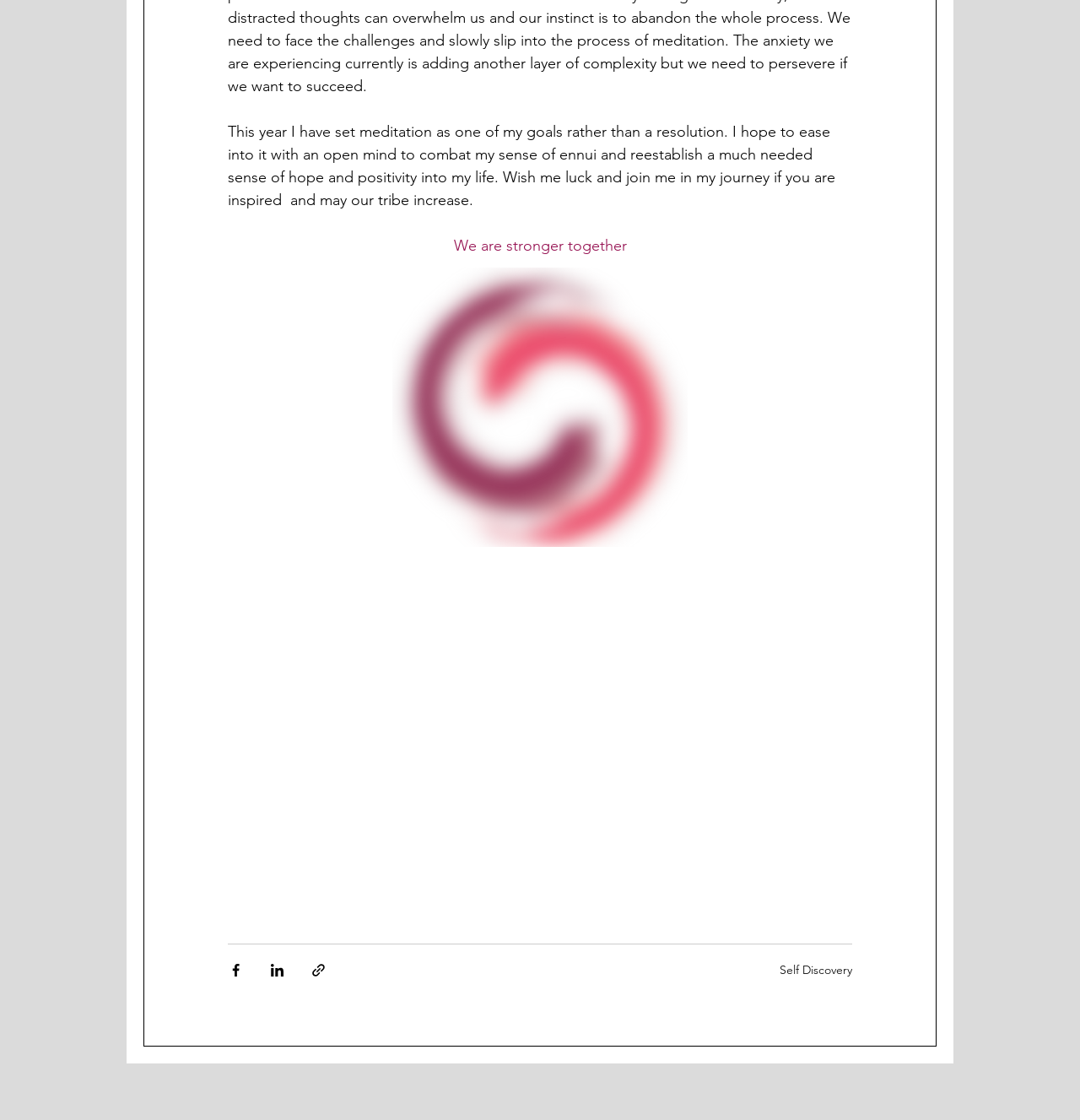How many social media sharing options are available?
Relying on the image, give a concise answer in one word or a brief phrase.

3